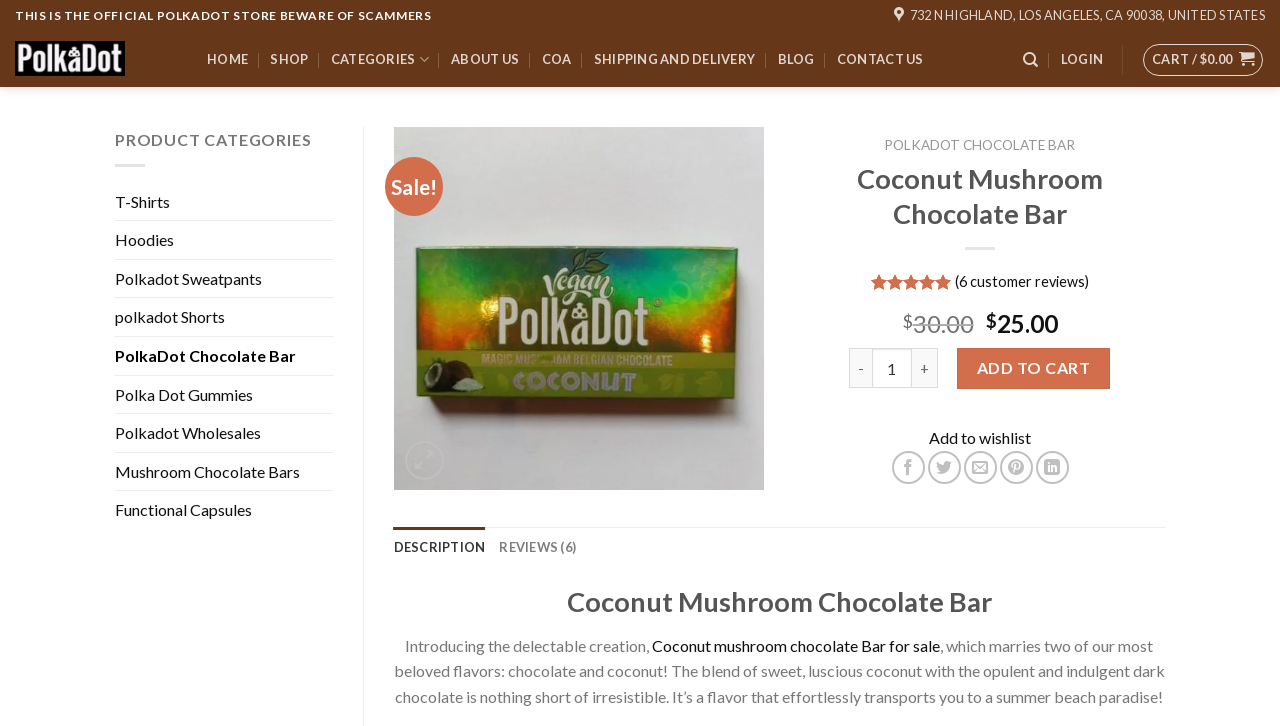What is the current price of the Coconut Mushroom Chocolate Bar?
Answer the question in as much detail as possible.

The current price of the Coconut Mushroom Chocolate Bar can be found in the product details section, where it is stated as 'Current price is: $25.00.'